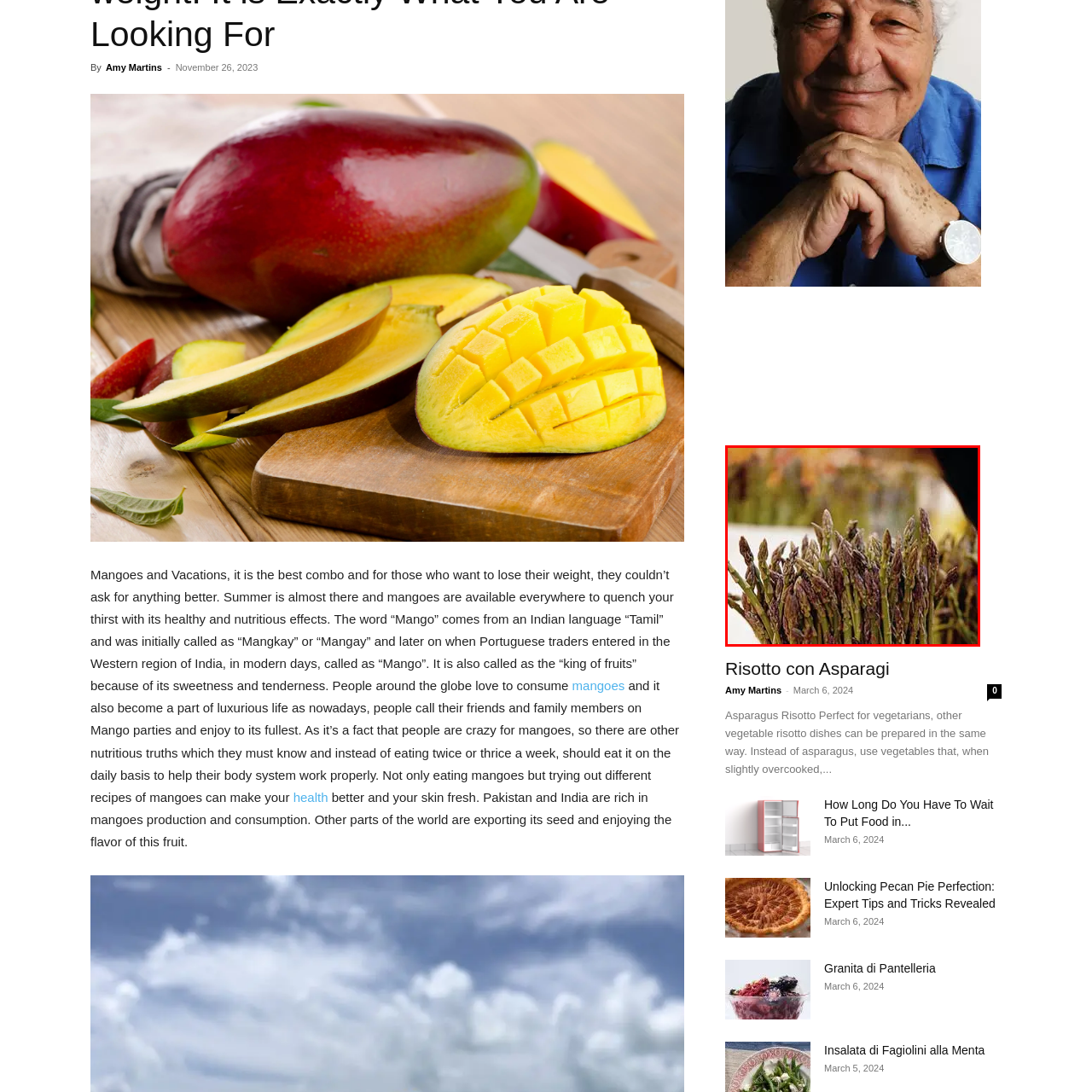Check the image highlighted in red, What is the environment suggested by the blurred background?
 Please answer in a single word or phrase.

Market or farm